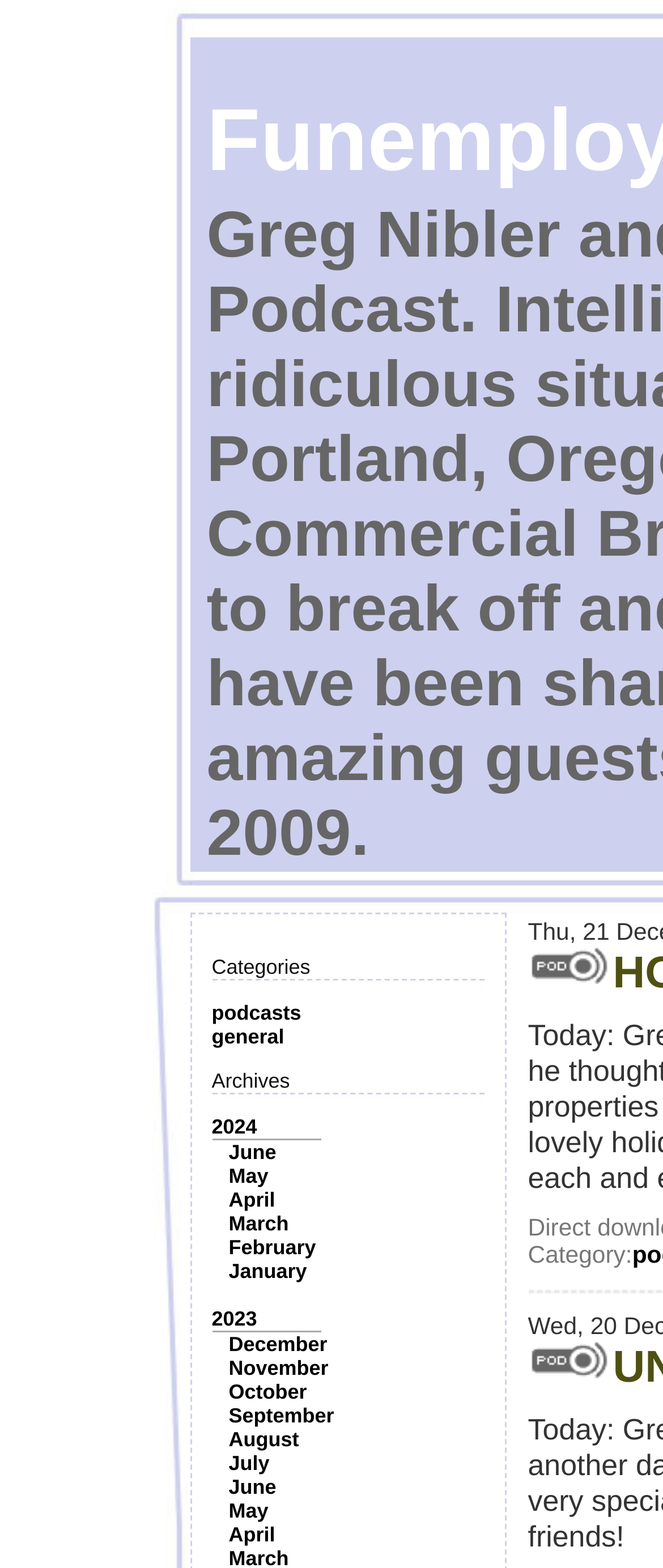Answer the question below in one word or phrase:
What is the purpose of the image on the right side?

Decoration or illustration